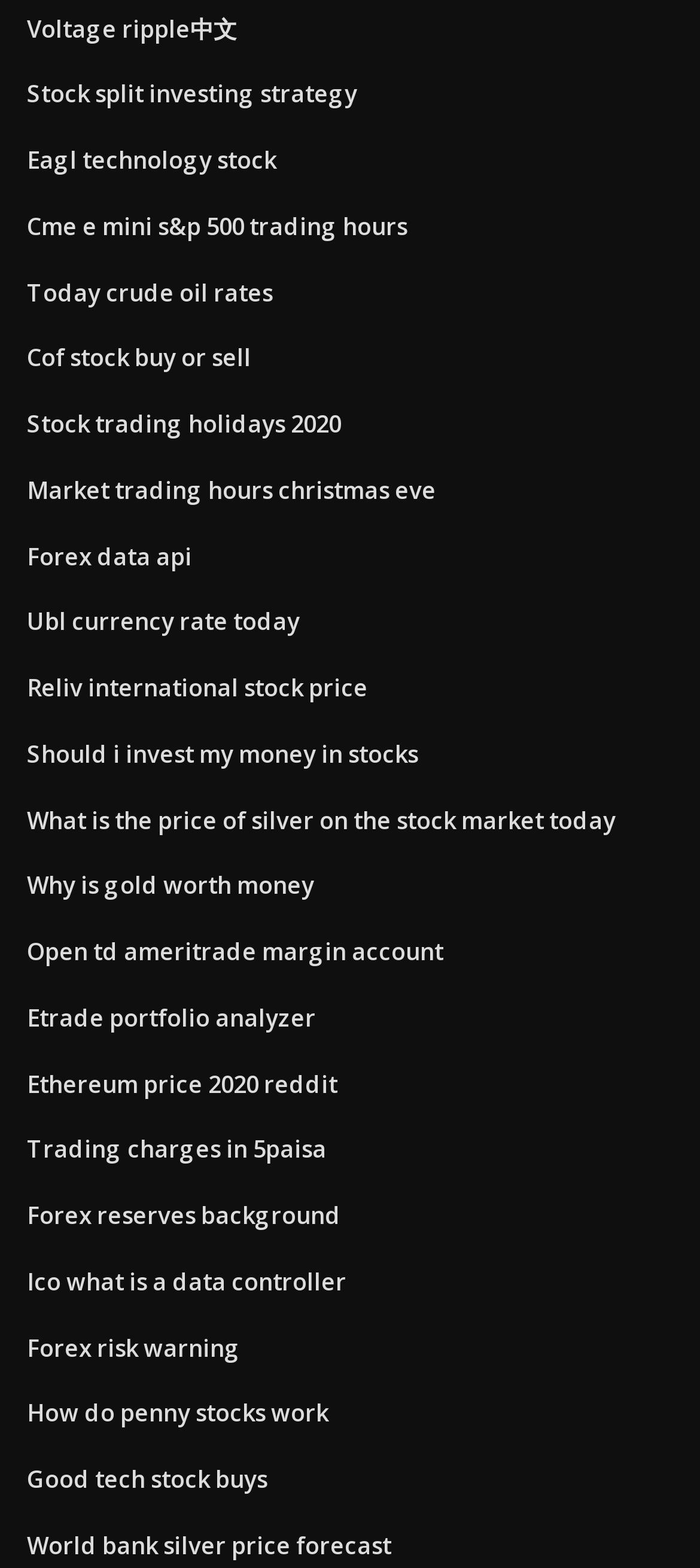Please answer the following query using a single word or phrase: 
What is the topic of the first link?

Voltage ripple